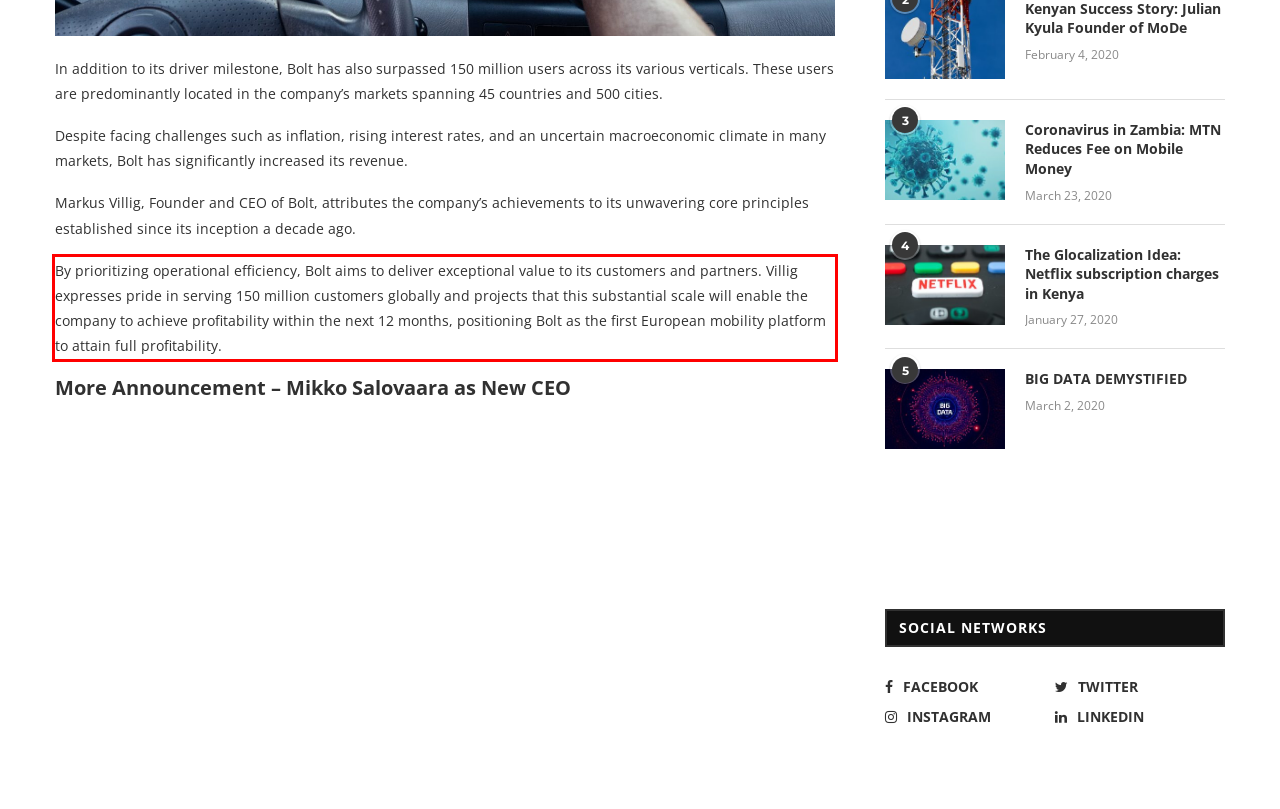Please identify the text within the red rectangular bounding box in the provided webpage screenshot.

By prioritizing operational efficiency, Bolt aims to deliver exceptional value to its customers and partners. Villig expresses pride in serving 150 million customers globally and projects that this substantial scale will enable the company to achieve profitability within the next 12 months, positioning Bolt as the first European mobility platform to attain full profitability.